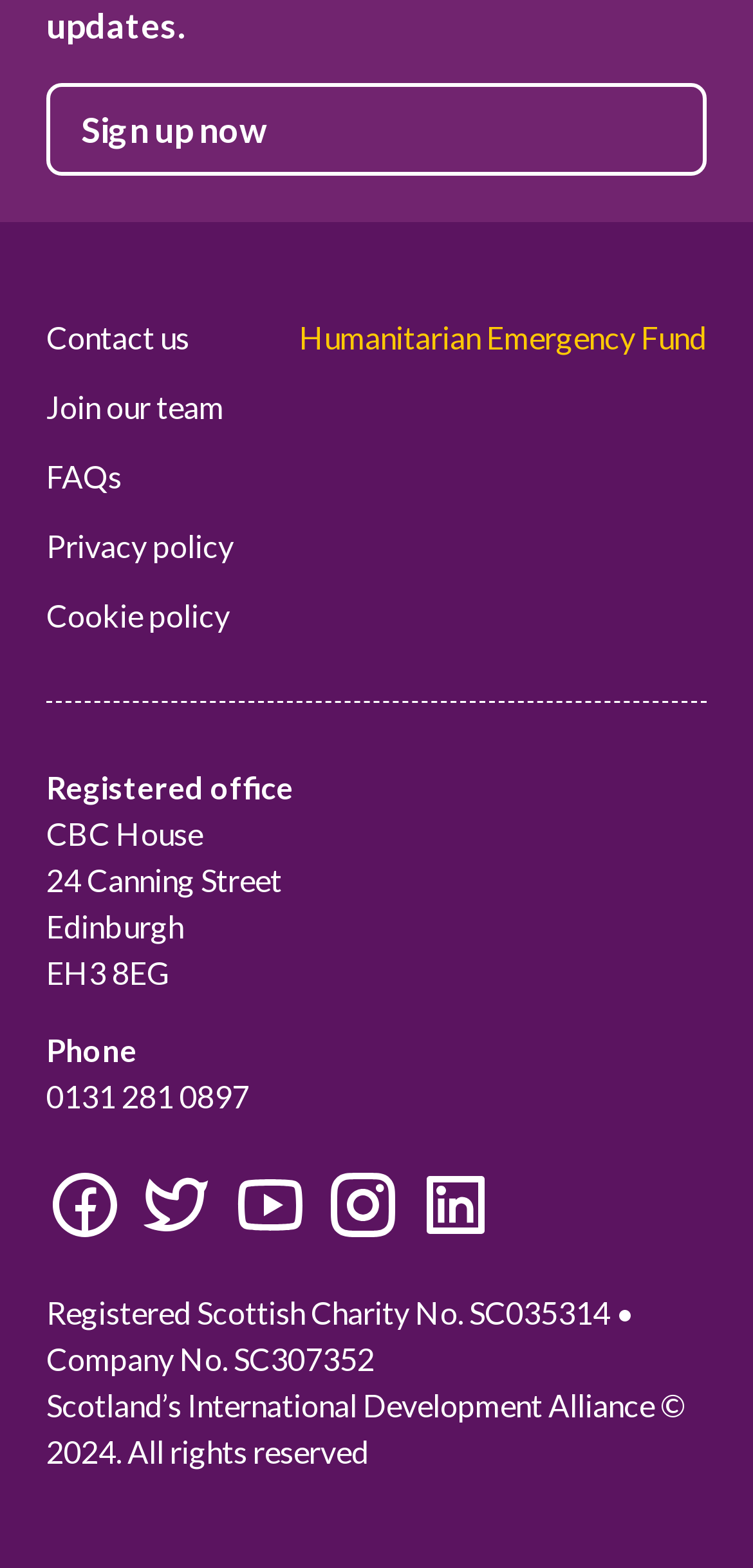Answer the following query with a single word or phrase:
What is the address of the registered office?

24 Canning Street, Edinburgh, EH3 8EG